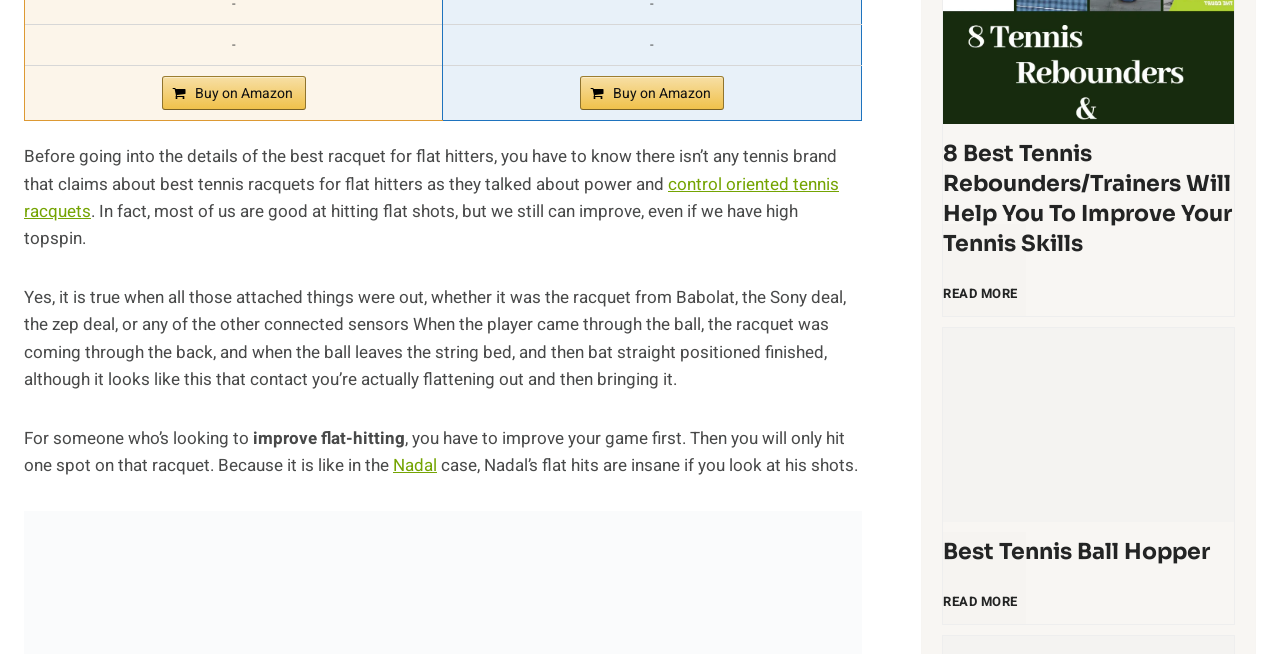Provide a one-word or short-phrase response to the question:
What is the topic of the article section?

Tennis